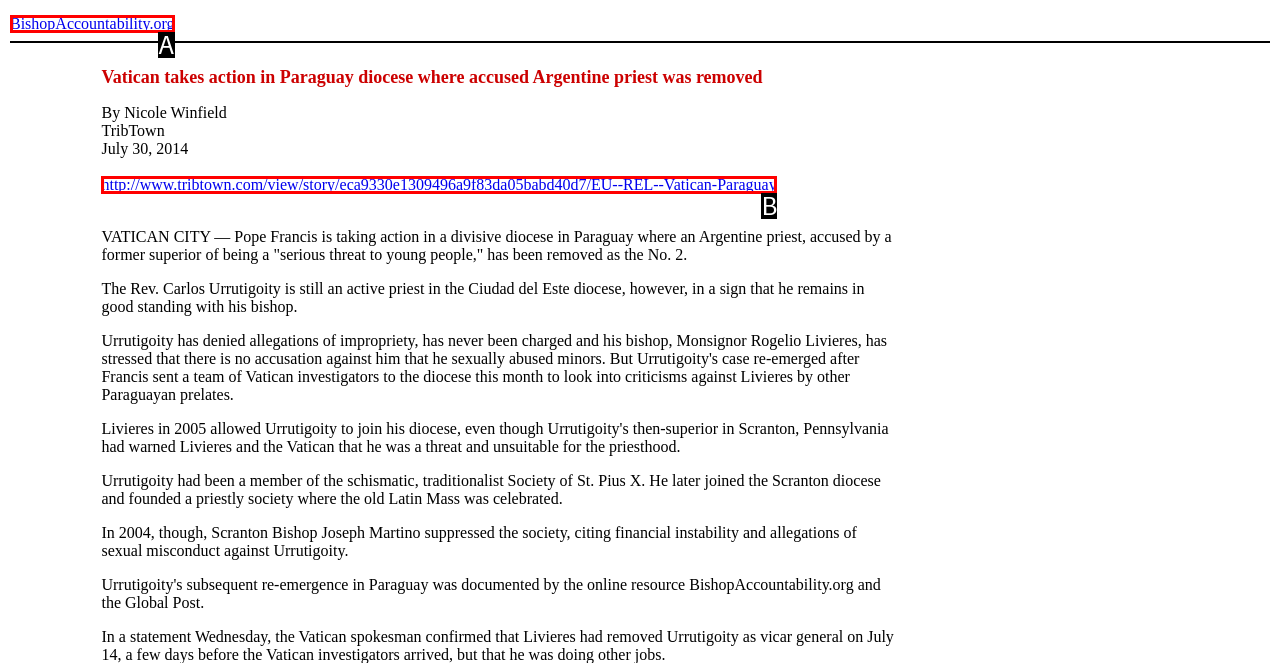Identify which HTML element aligns with the description: http://www.tribtown.com/view/story/eca9330e1309496a9f83da05babd40d7/EU--REL--Vatican-Paraguay
Answer using the letter of the correct choice from the options available.

B